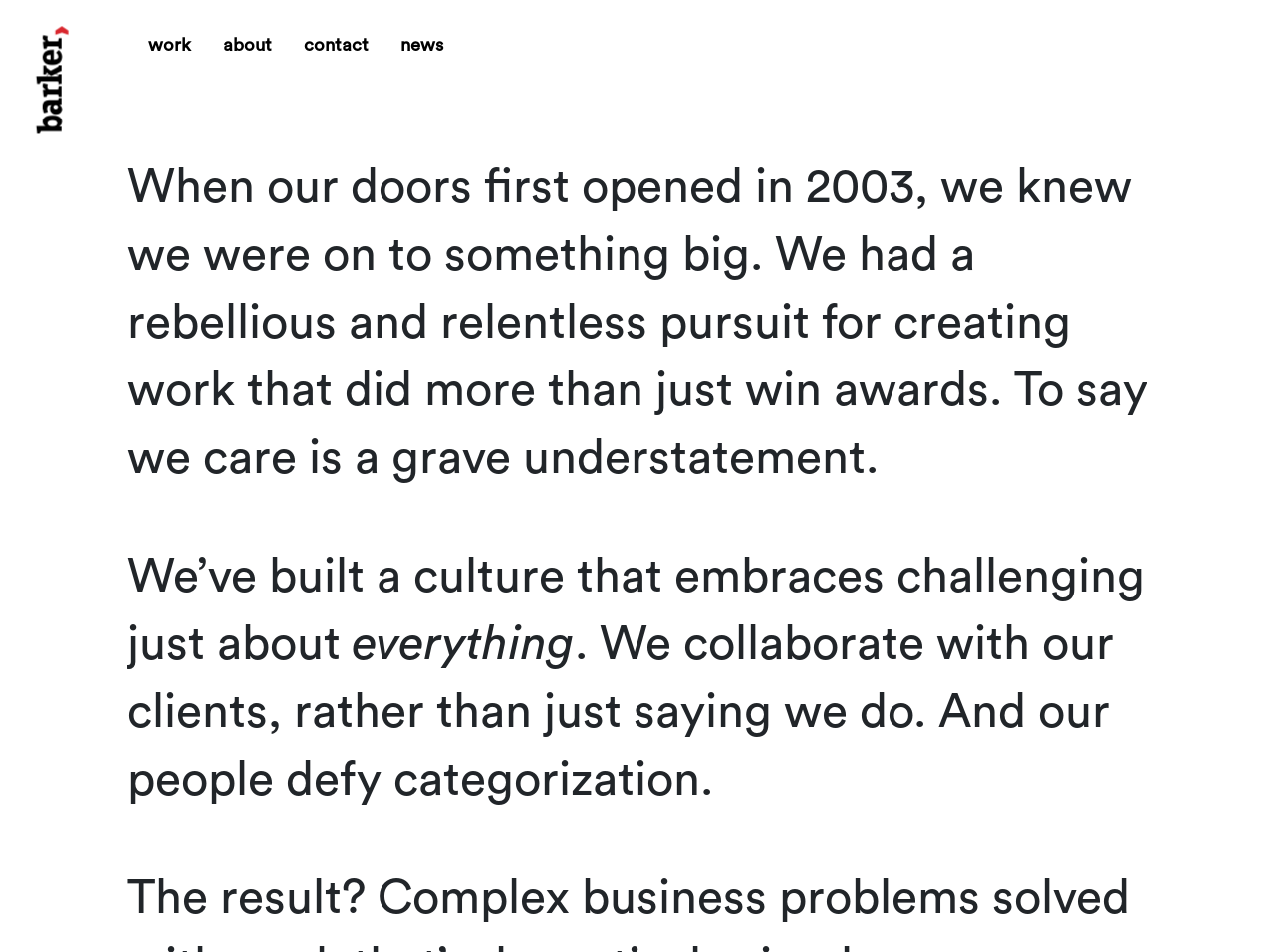What is the company's approach to working with clients?
Give a comprehensive and detailed explanation for the question.

According to the StaticText element with bounding box coordinate [0.1, 0.651, 0.873, 0.844], the company's approach to working with clients is collaborative, as stated in the sentence 'We collaborate with our clients, rather than just saying we do'.